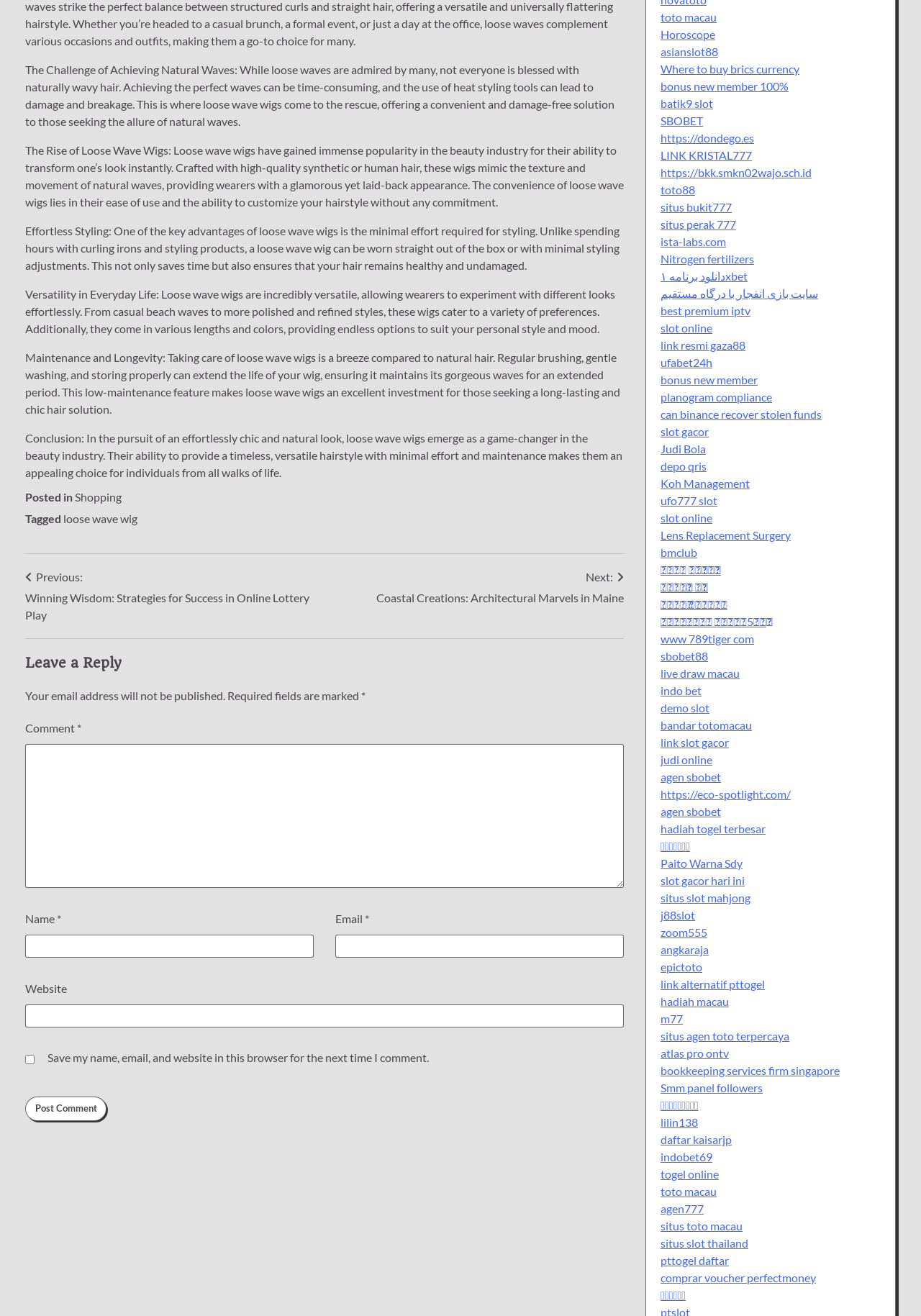Locate the bounding box coordinates of the clickable region necessary to complete the following instruction: "Enter your name in the 'Name' field". Provide the coordinates in the format of four float numbers between 0 and 1, i.e., [left, top, right, bottom].

[0.027, 0.71, 0.341, 0.728]